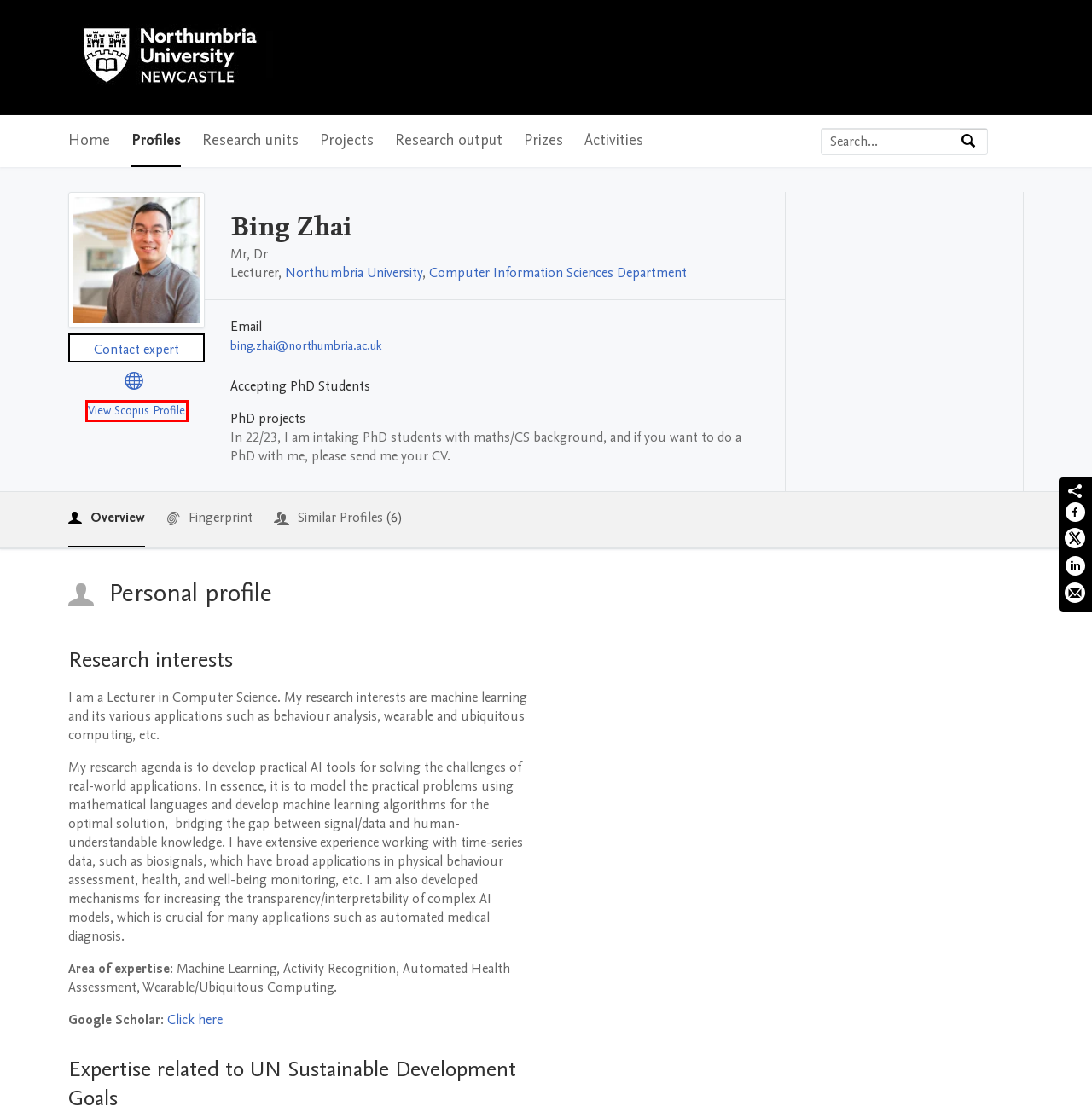You have been given a screenshot of a webpage with a red bounding box around a UI element. Select the most appropriate webpage description for the new webpage that appears after clicking the element within the red bounding box. The choices are:
A. Scopus preview - 
Zhai, Bing - Author details - Scopus
B. Pure | The world’s leading RIMS or CRIS | Elsevier
C. Take Action for the Sustainable Development Goals - United Nations Sustainable Development
D. Scopus preview -  
Scopus - Welcome to Scopus
E. Northumbria University
     — Northumbria University Research Portal
F. Elsevier | 信息分析业务
G. Computer Information Sciences Department
     — Northumbria University Research Portal
H. GDPR - Privacy Notices

A